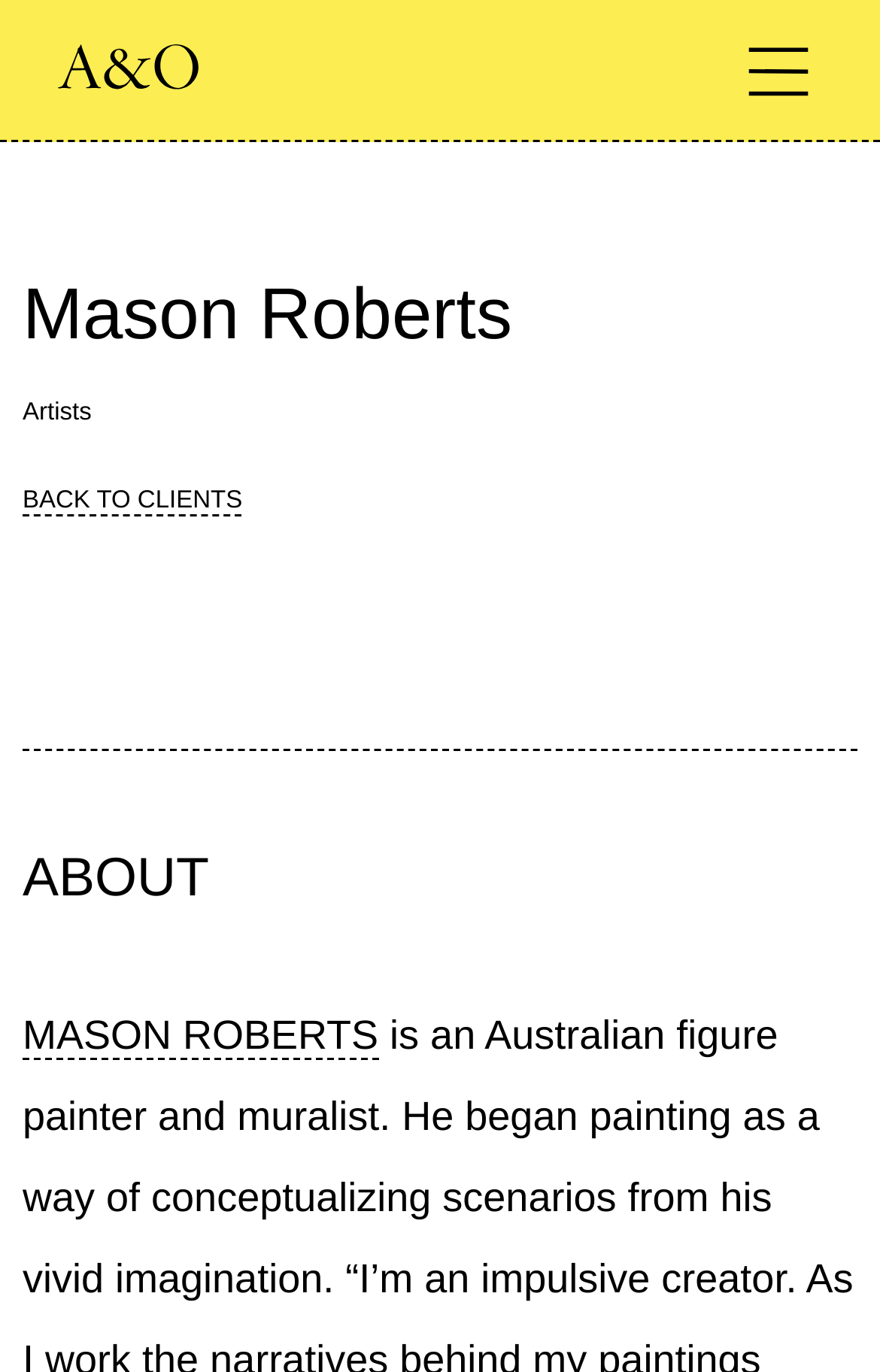What is the title of the section at the bottom of the webpage?
Based on the screenshot, provide a one-word or short-phrase response.

ABOUT